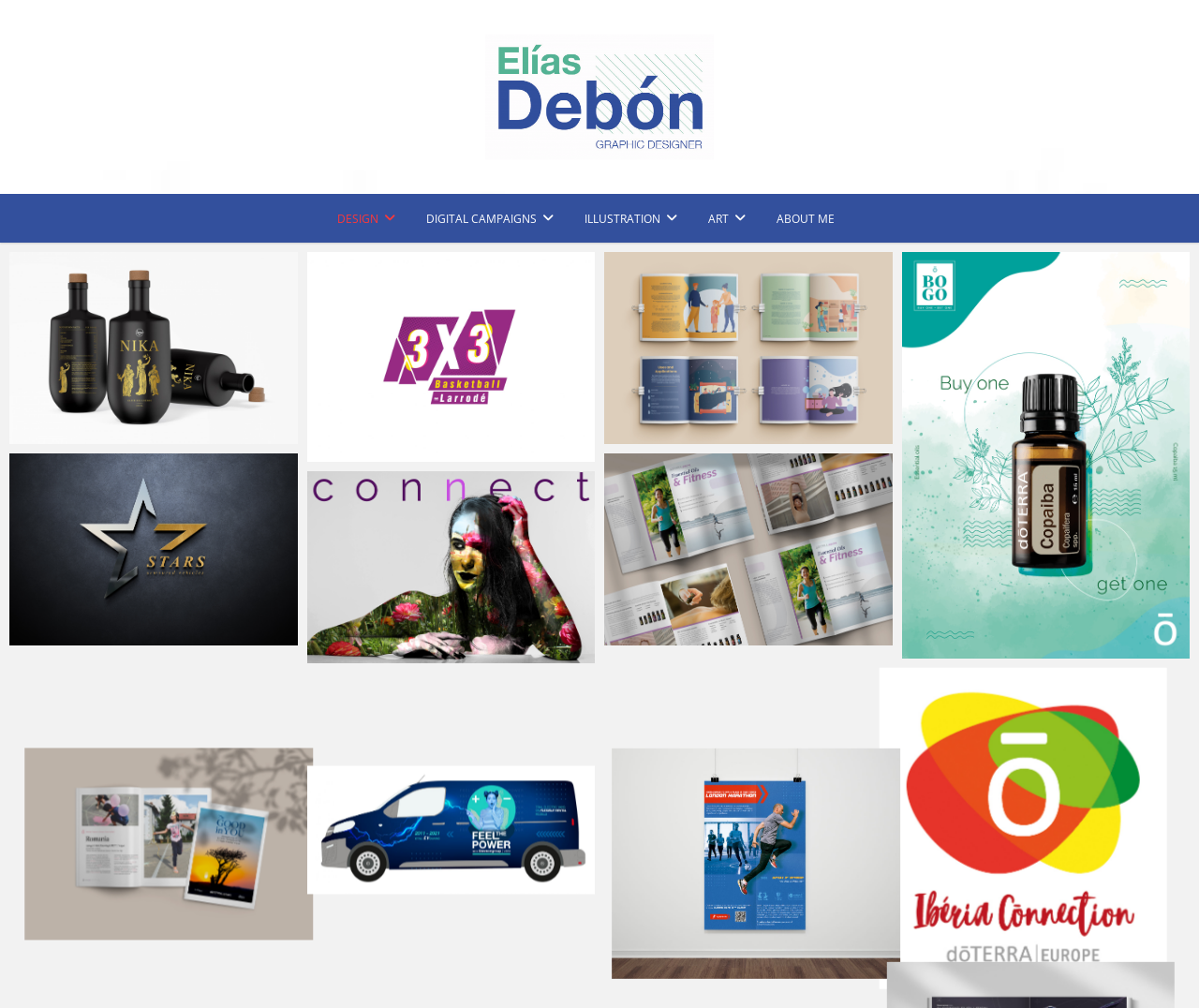Determine the bounding box coordinates of the region I should click to achieve the following instruction: "Read about 'Elias Debon'". Ensure the bounding box coordinates are four float numbers between 0 and 1, i.e., [left, top, right, bottom].

[0.348, 0.164, 0.518, 0.227]